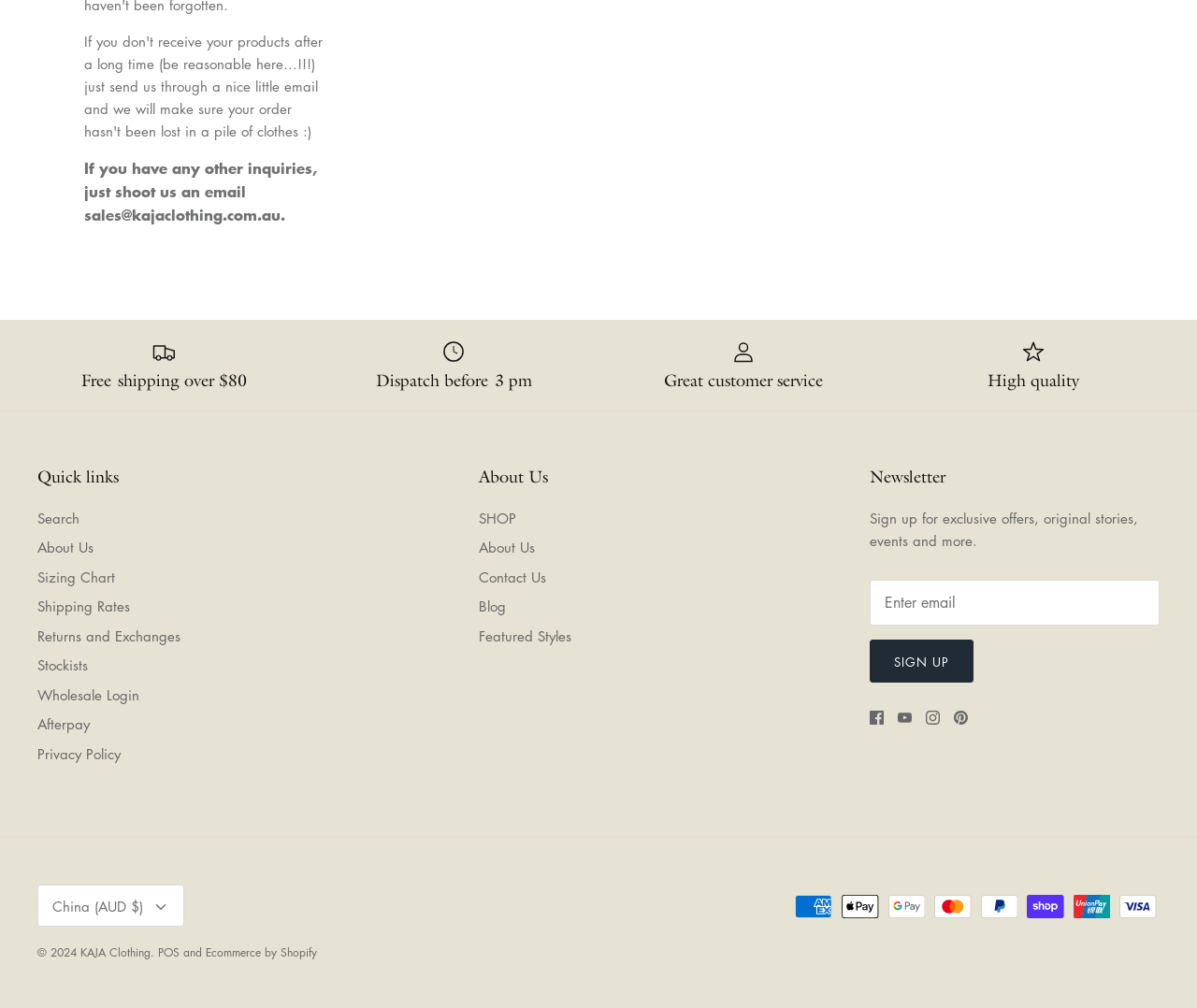Predict the bounding box coordinates of the area that should be clicked to accomplish the following instruction: "Login to wholesale". The bounding box coordinates should consist of four float numbers between 0 and 1, i.e., [left, top, right, bottom].

[0.031, 0.68, 0.116, 0.698]